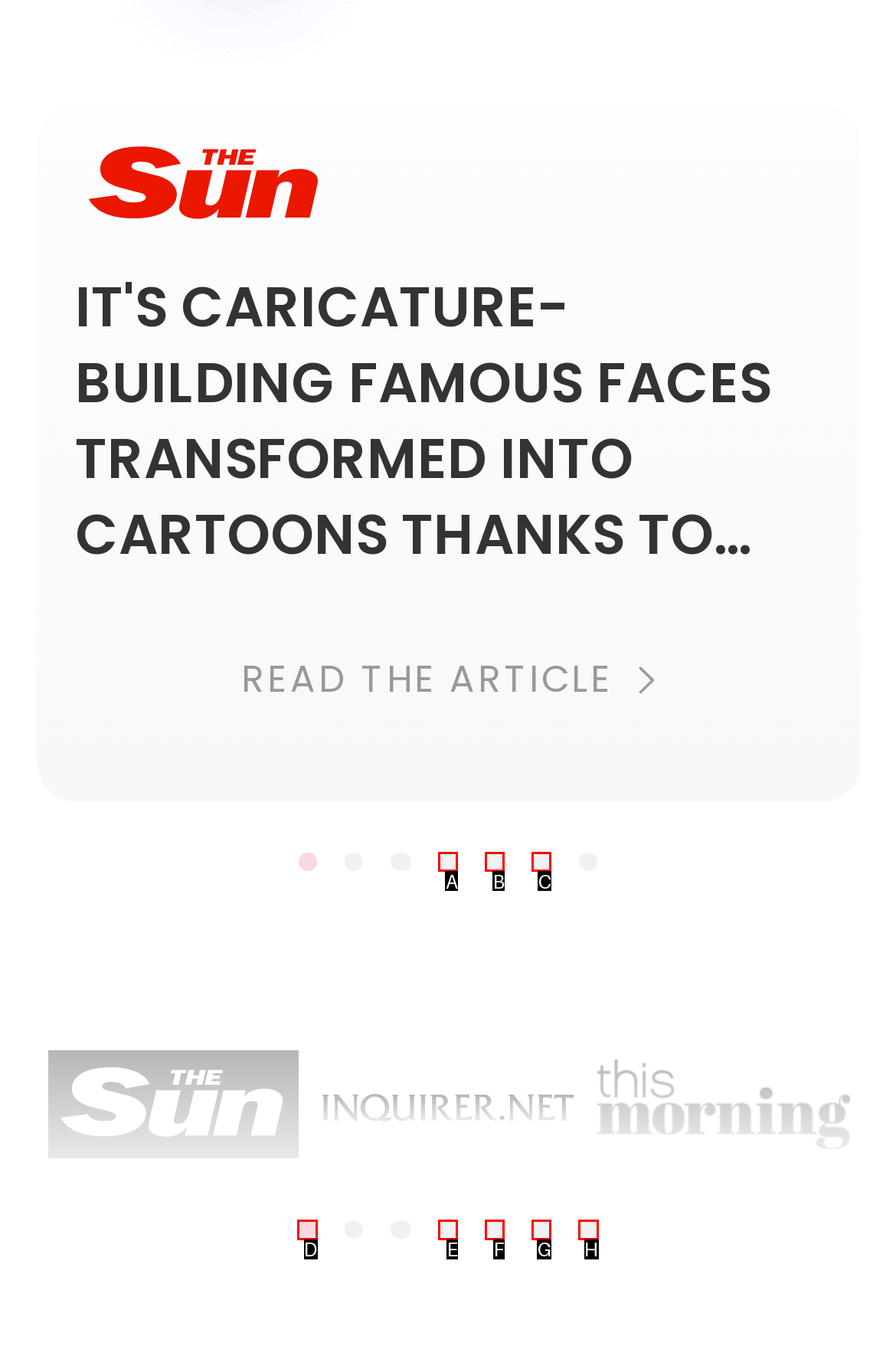Identify the option that best fits this description: aria-label="Go to slide 6"
Answer with the appropriate letter directly.

C